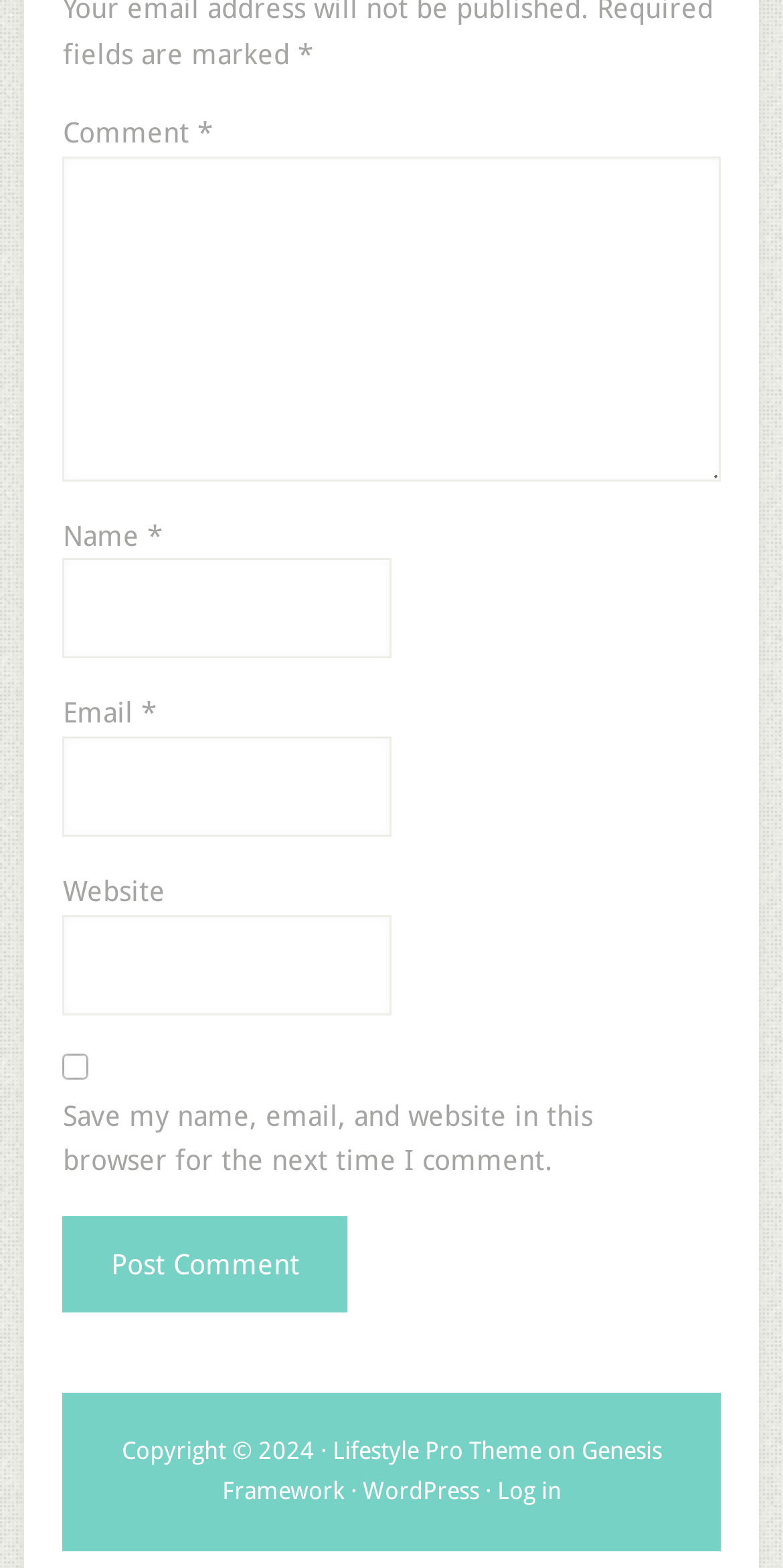What is the content management system used by the website?
Please provide a single word or phrase answer based on the image.

WordPress